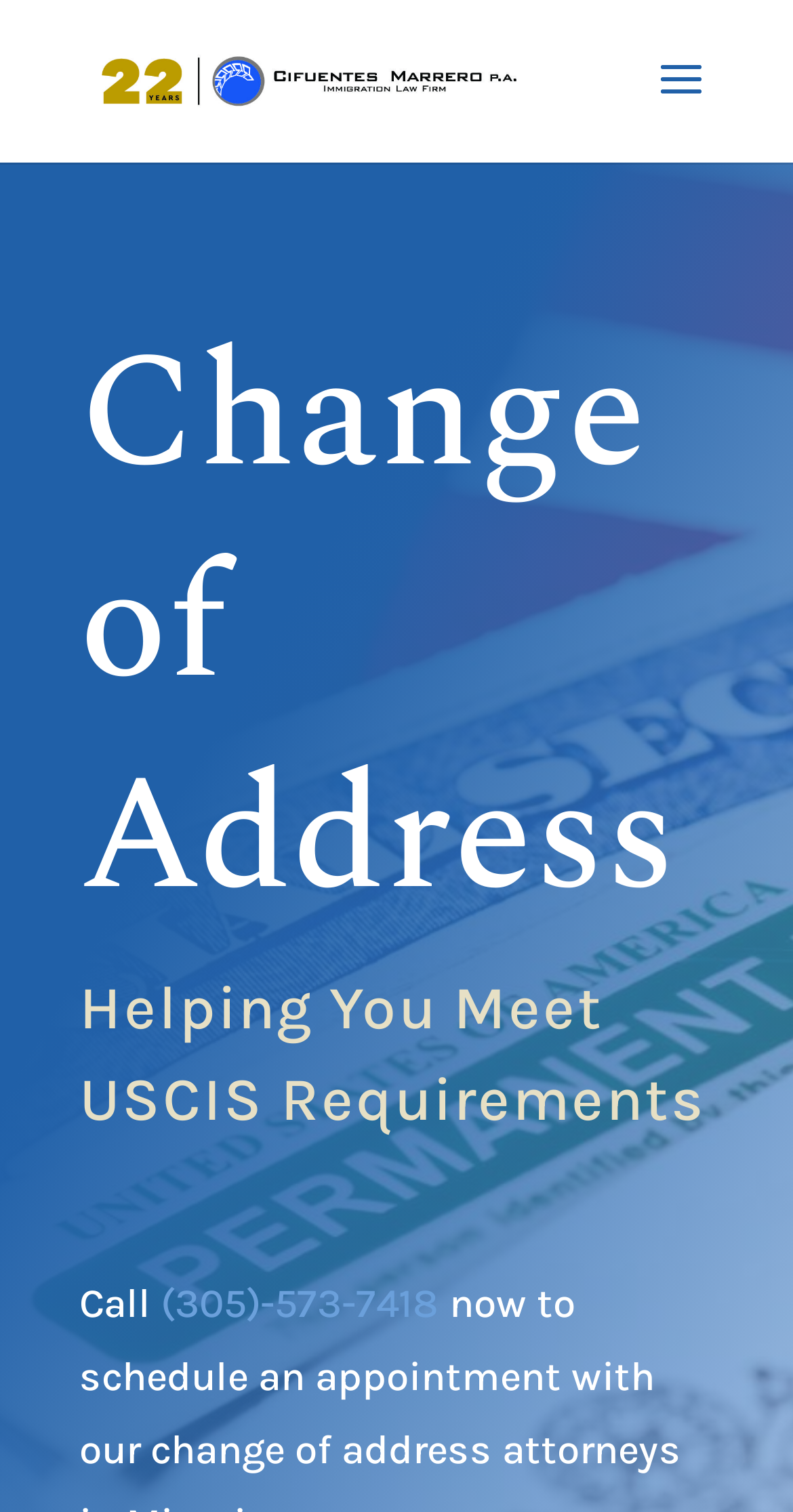Extract the primary heading text from the webpage.

Change of Address